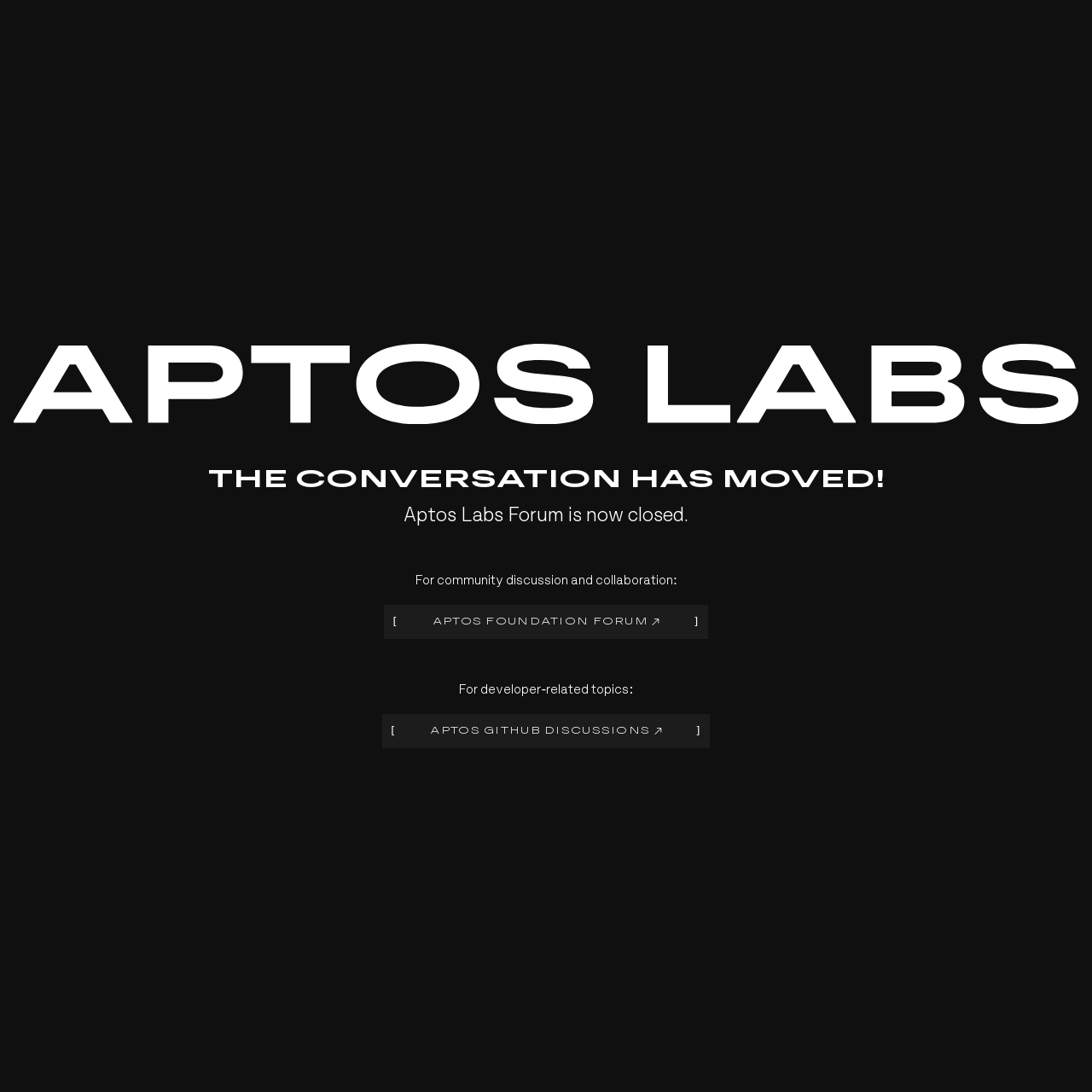Provide the bounding box coordinates of the HTML element this sentence describes: "[Aptos Github Discussions ]". The bounding box coordinates consist of four float numbers between 0 and 1, i.e., [left, top, right, bottom].

[0.35, 0.654, 0.65, 0.685]